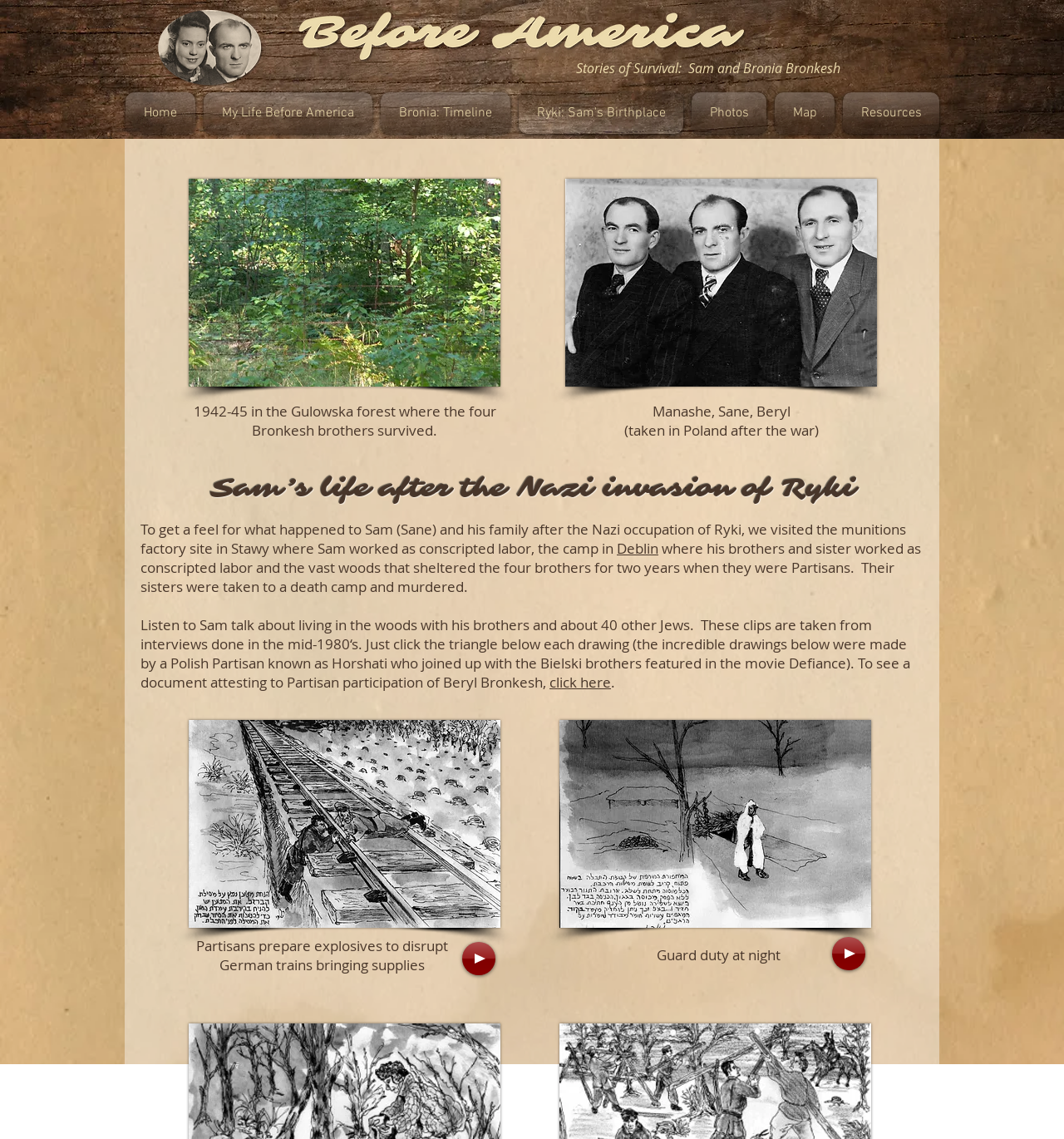Answer the following inquiry with a single word or phrase:
What is the name of the movie featuring the Bielski brothers?

Defiance